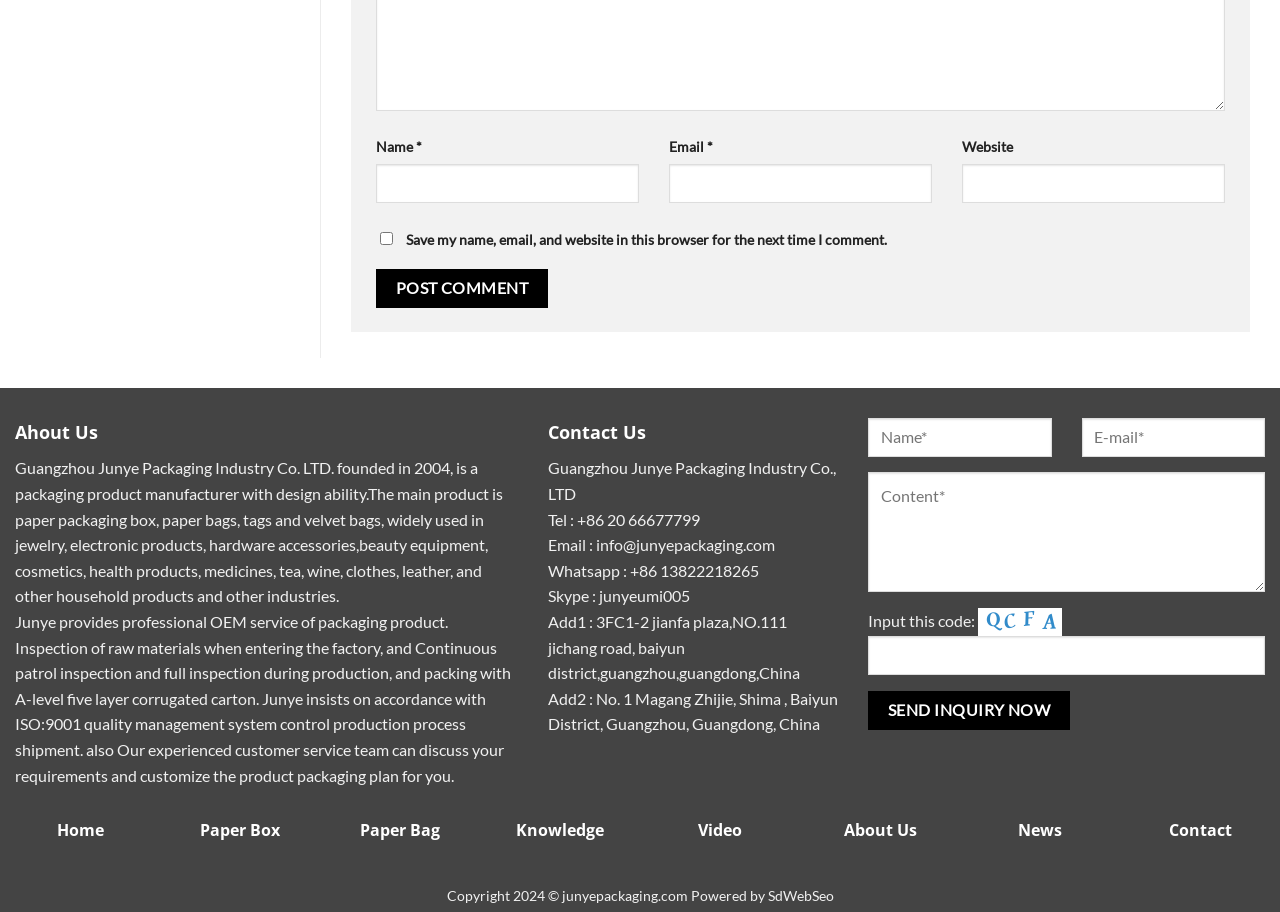Please determine the bounding box coordinates of the element's region to click in order to carry out the following instruction: "Enter your name". The coordinates should be four float numbers between 0 and 1, i.e., [left, top, right, bottom].

[0.294, 0.179, 0.499, 0.222]